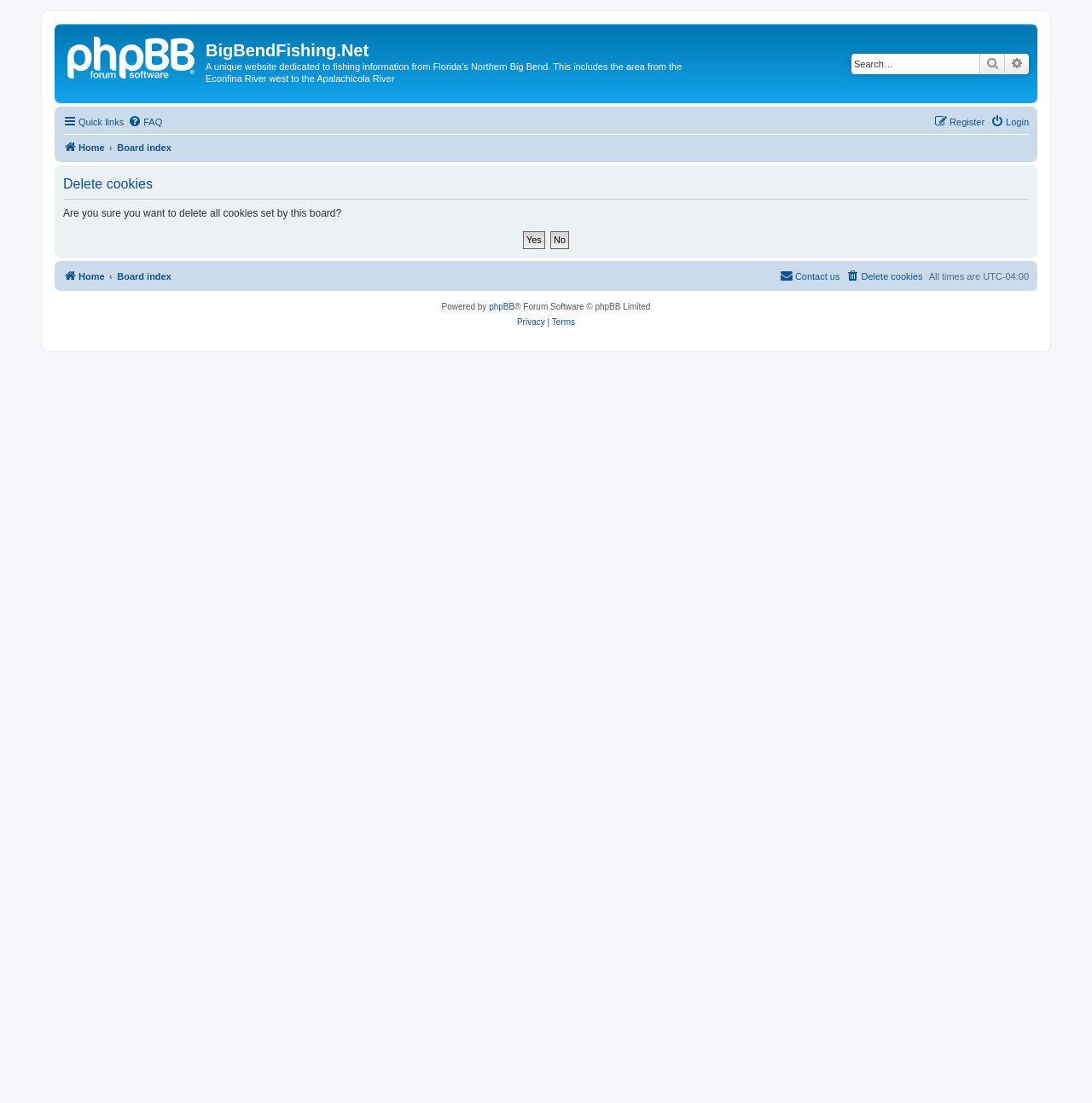What is the software used to power this forum?
Analyze the image and provide a thorough answer to the question.

I found a static text element that says 'Powered by' followed by a link element with the text 'phpBB'. This suggests that the forum is powered by phpBB software.